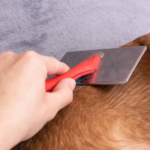Elaborate on the contents of the image in a comprehensive manner.

The image captures a close-up view of a person grooming a dog using a grooming tool. The hand, holding a metal deshedding brush with a red handle, gently glides over the dog's fur, which is a warm, golden brown color. The background features a textured gray surface, creating a calm and cozy environment. This scene illustrates the importance of regular grooming for dogs, highlighting not only the bond between the pet and owner but also the role of grooming tools in maintaining a pet's coat health. Such practices can improve cleanliness, reduce shedding, and even enhance the overall well-being of dogs, making it an essential part of responsible pet care.